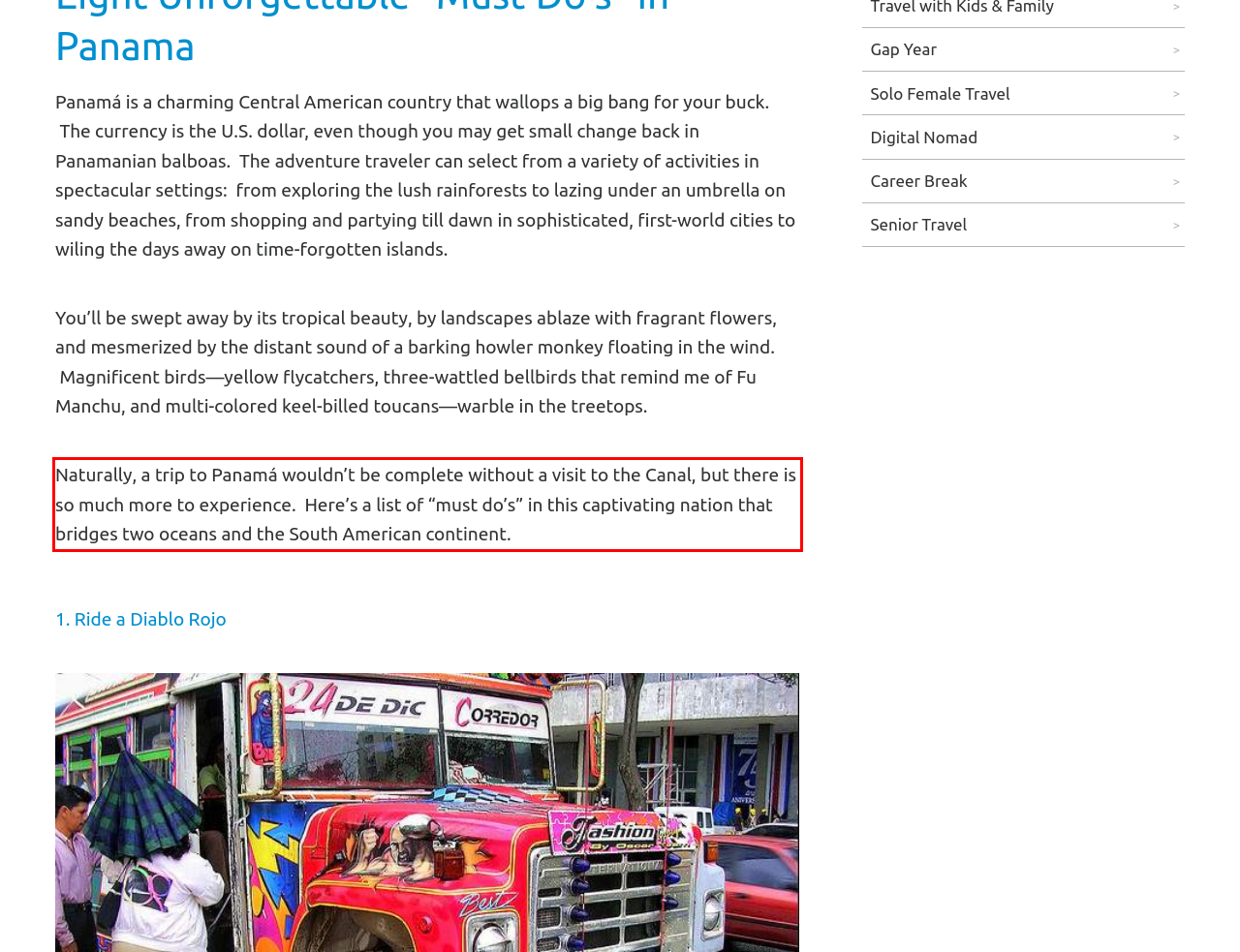Given a webpage screenshot, locate the red bounding box and extract the text content found inside it.

Naturally, a trip to Panamá wouldn’t be complete without a visit to the Canal, but there is so much more to experience. Here’s a list of “must do’s” in this captivating nation that bridges two oceans and the South American continent.